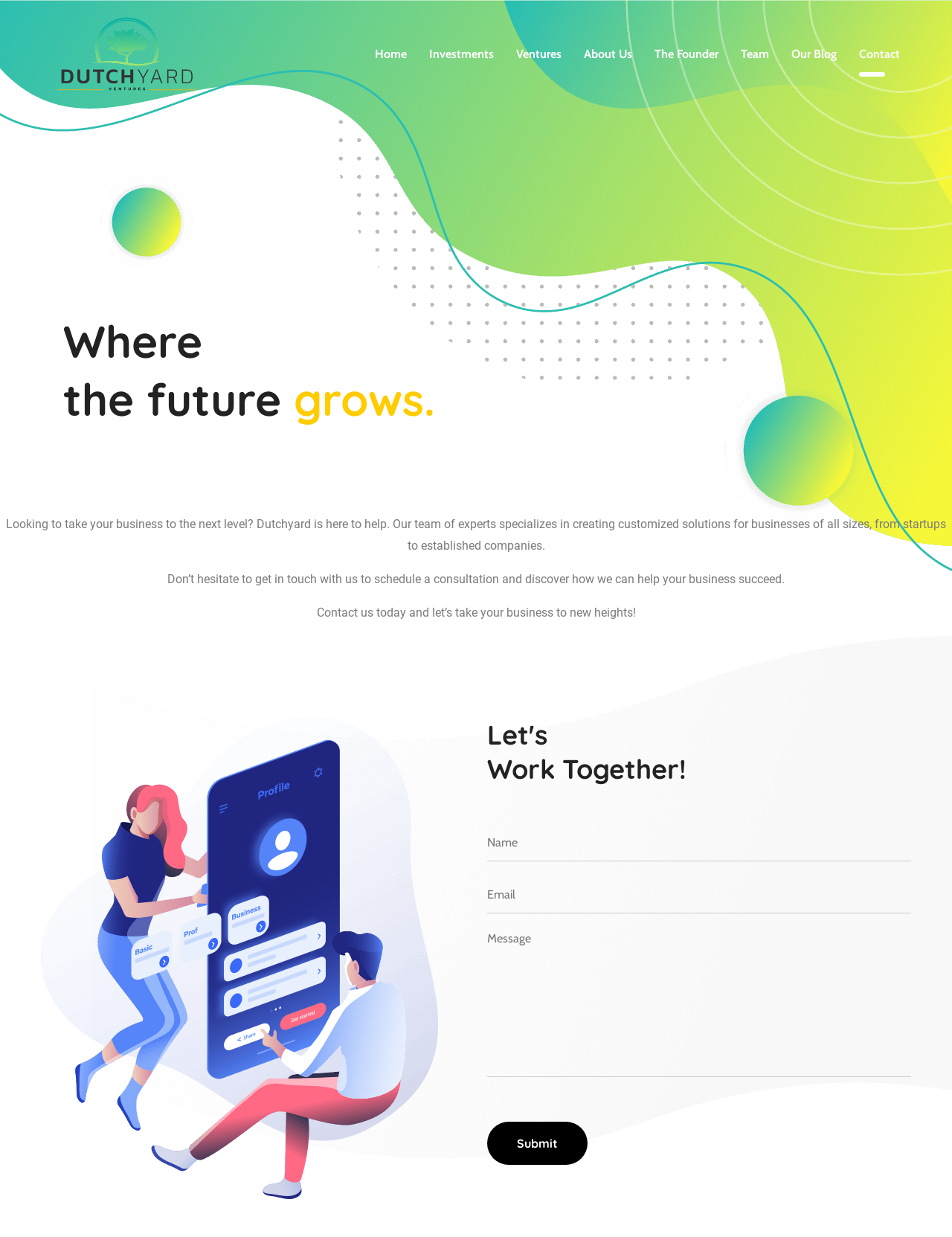Please find and report the bounding box coordinates of the element to click in order to perform the following action: "Fill in the Name field". The coordinates should be expressed as four float numbers between 0 and 1, in the format [left, top, right, bottom].

[0.512, 0.666, 0.957, 0.696]